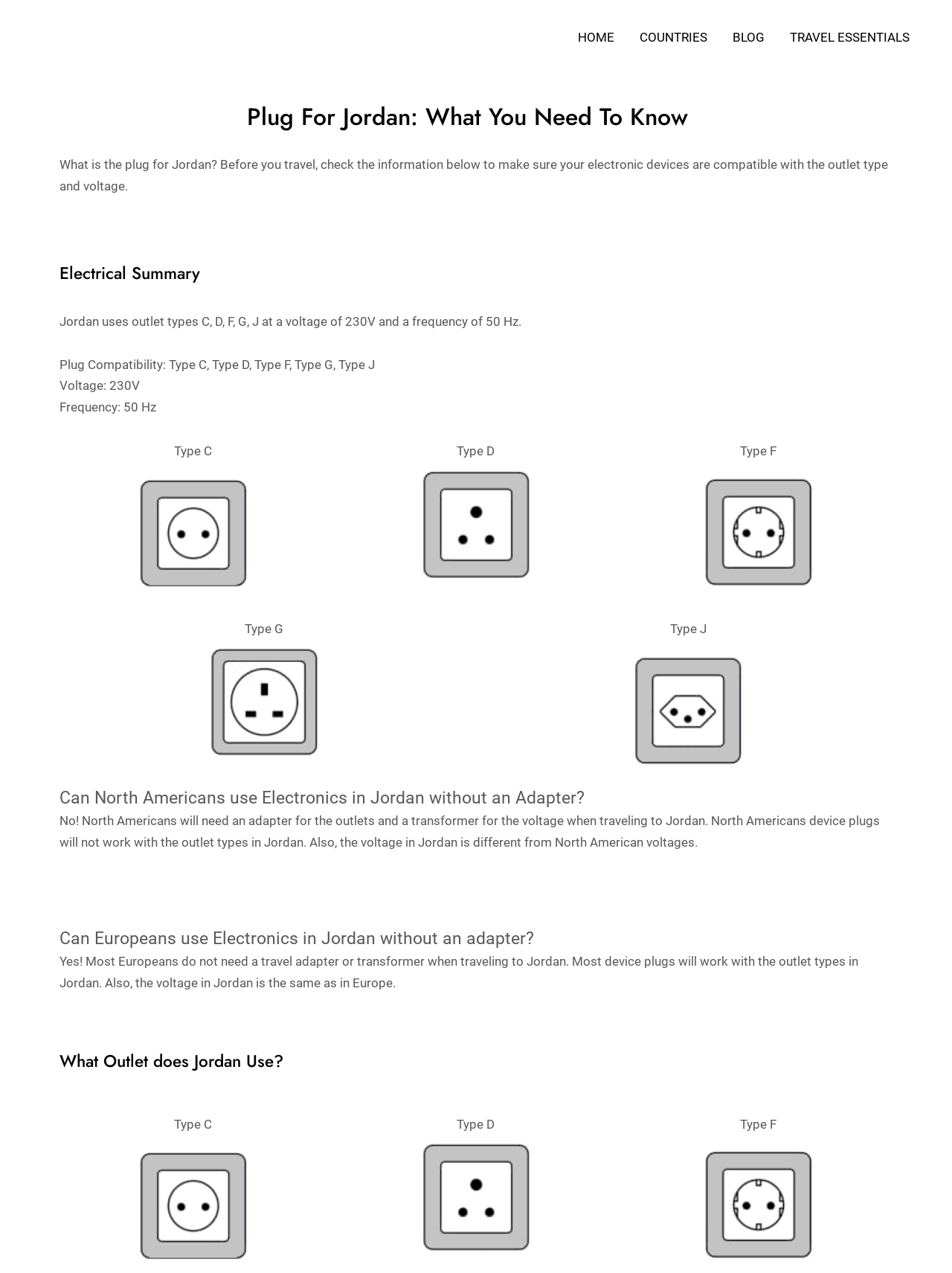What is the voltage used in Jordan?
Please provide a comprehensive answer to the question based on the webpage screenshot.

I found the voltage information under the 'Electrical Summary' section, which states that Jordan uses a voltage of 230V.